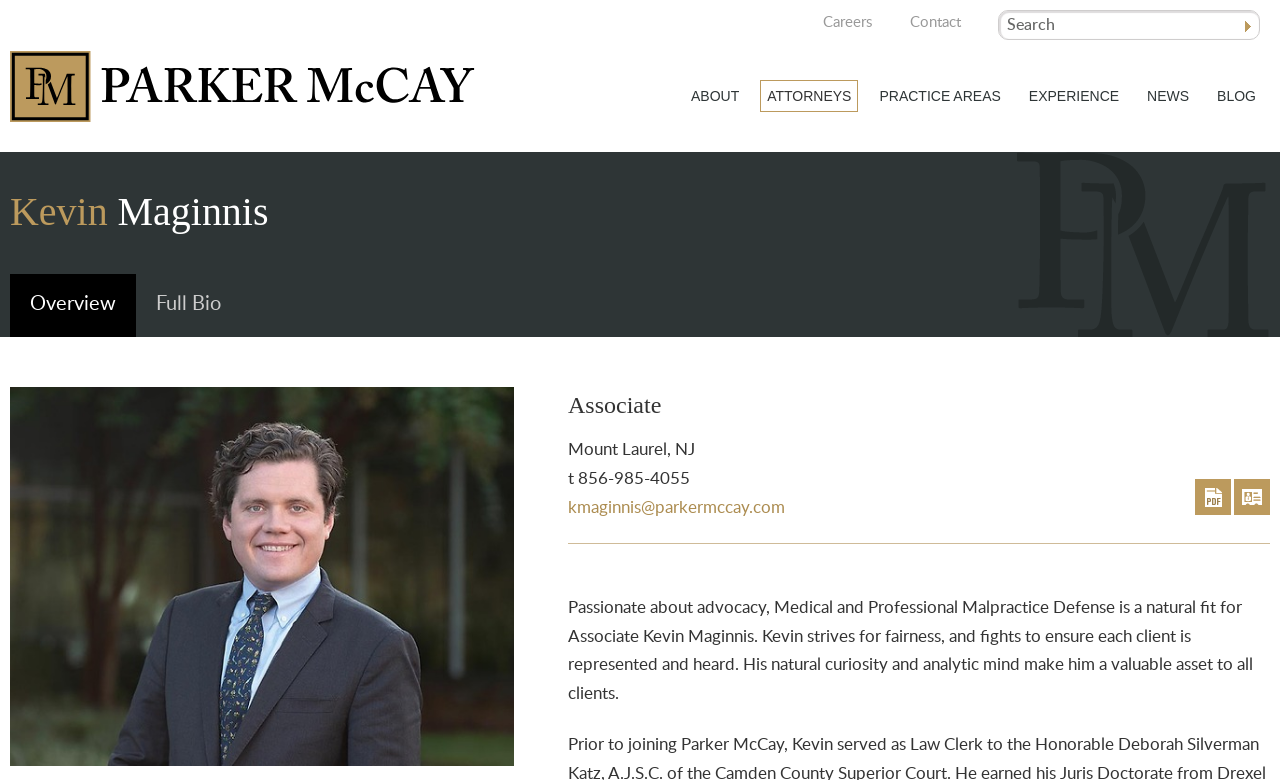Please give a concise answer to this question using a single word or phrase: 
How many links are there in the navigation 'Tabs'?

2